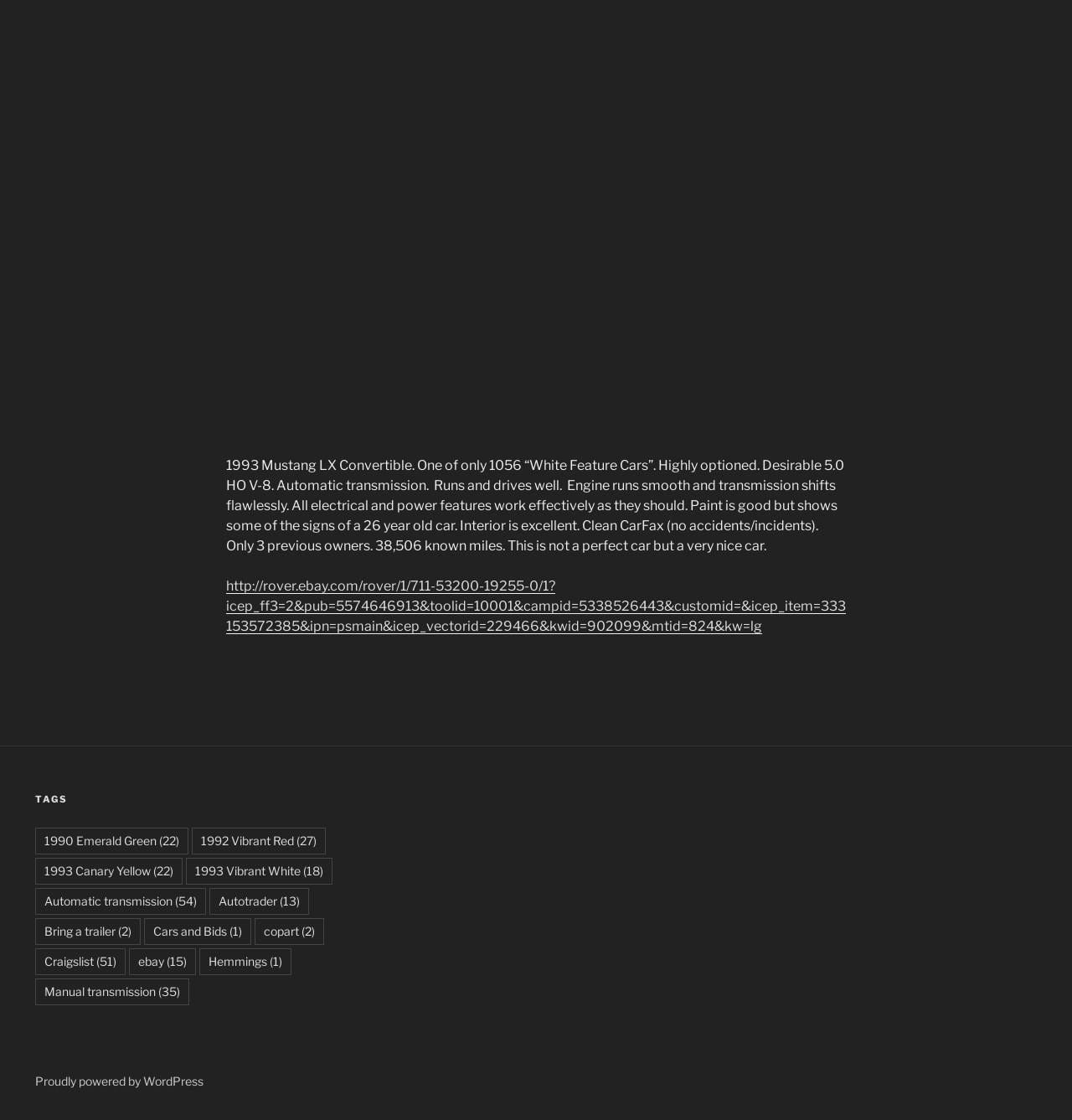Please reply to the following question with a single word or a short phrase:
What is the year of the Mustang LX Convertible?

1993